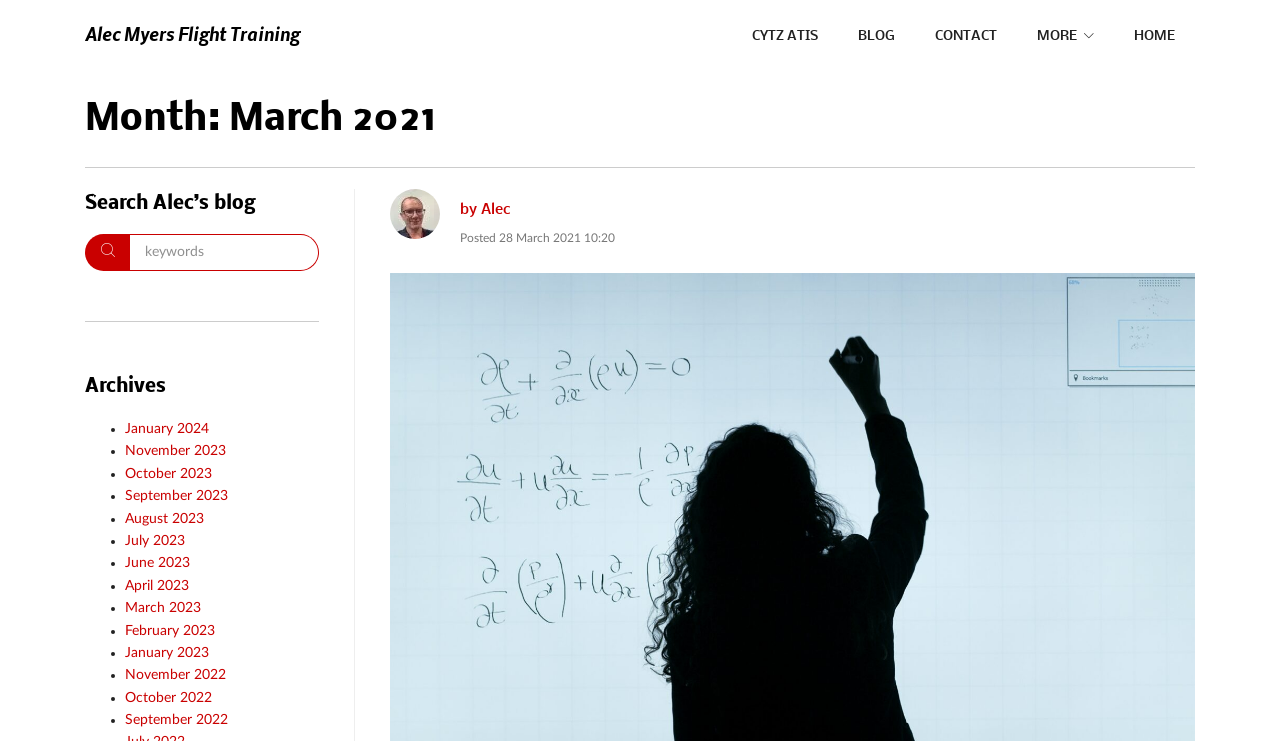Using the information shown in the image, answer the question with as much detail as possible: What is the purpose of the search box?

The search box is located below the 'Search Alec’s blog' heading and has a button labeled '5'. The purpose of the search box is to allow users to search for specific content within Alec's blog.